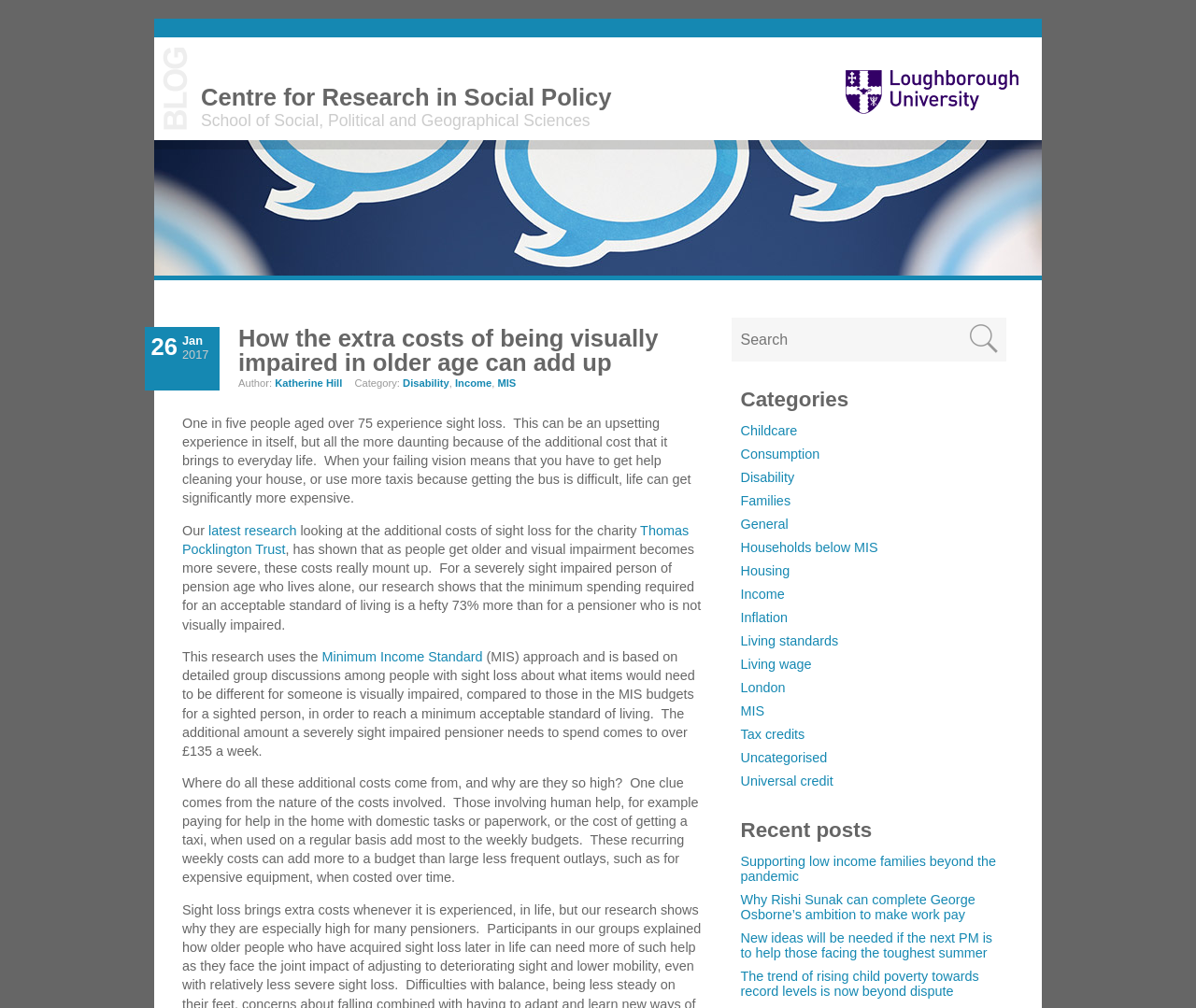What is the category of the blog post?
Using the image, answer in one word or phrase.

Disability